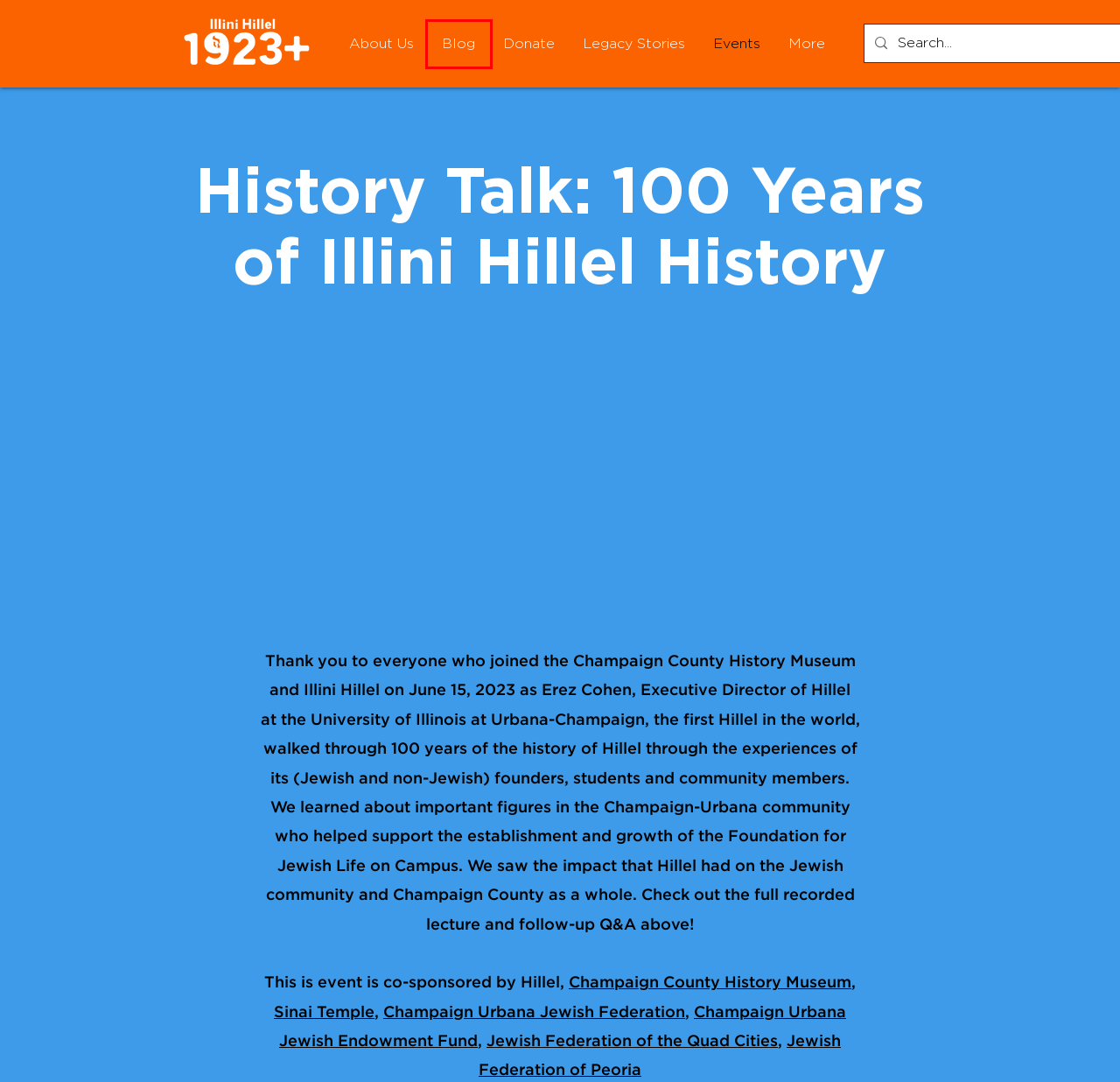You are provided with a screenshot of a webpage highlighting a UI element with a red bounding box. Choose the most suitable webpage description that matches the new page after clicking the element in the bounding box. Here are the candidates:
A. History Museum | Champaign County History Museum | United States
B. Donor Recognition | Hillel@100
C. Blog | Hillel@100
D. Home
 | Champaign-Urbana Jewish Federation
E. Events | Hillel@100
F. Jewish Federation Quad Cities Illinois Iowa
G. About Us | Hillel@100
H. Sinai Temple of Champaign-Urbana

C